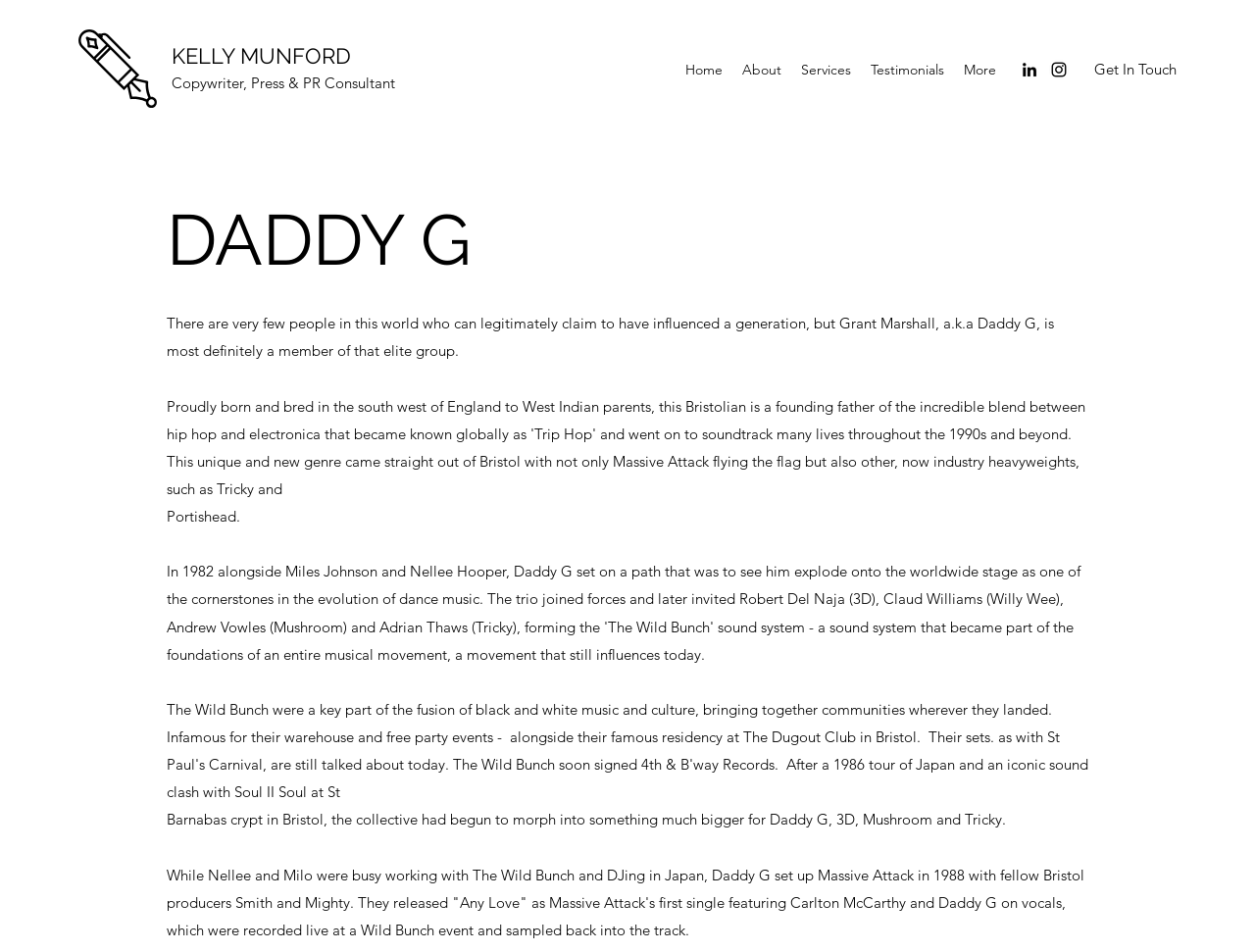Respond with a single word or phrase:
What is the name of the person who influenced a generation?

Grant Marshall